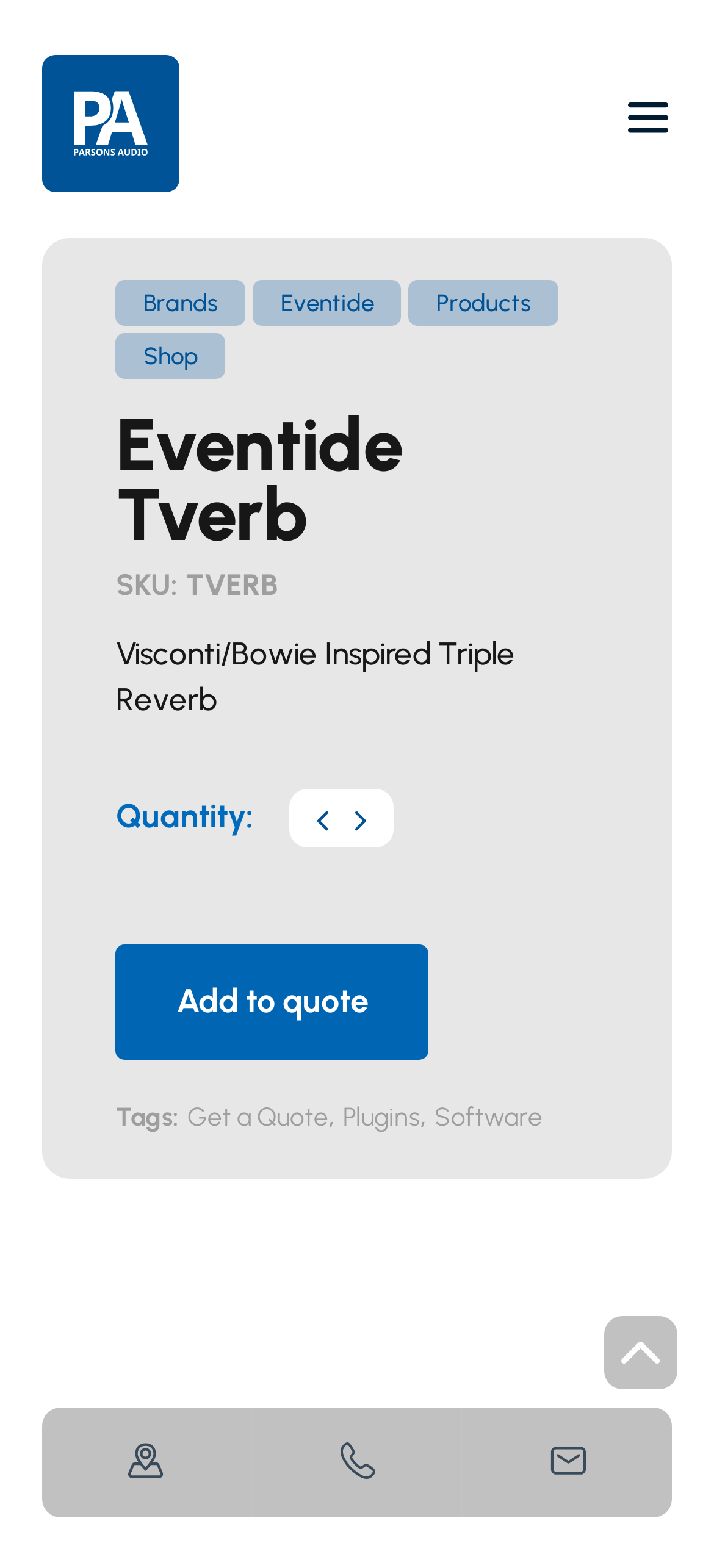Can you determine the bounding box coordinates of the area that needs to be clicked to fulfill the following instruction: "Open menu"?

[0.878, 0.065, 0.94, 0.093]